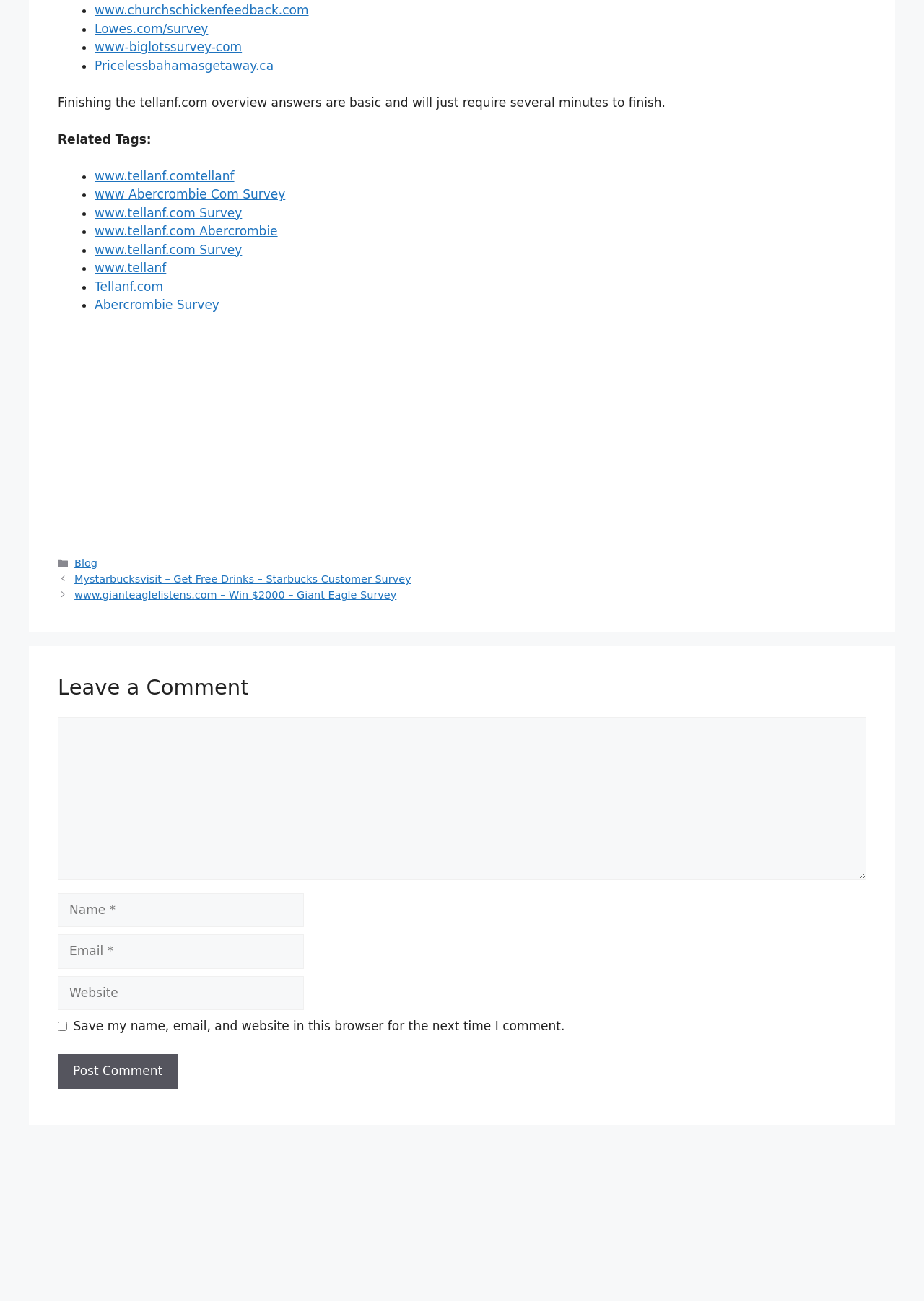Kindly determine the bounding box coordinates for the area that needs to be clicked to execute this instruction: "Enter your name".

[0.062, 0.686, 0.329, 0.713]